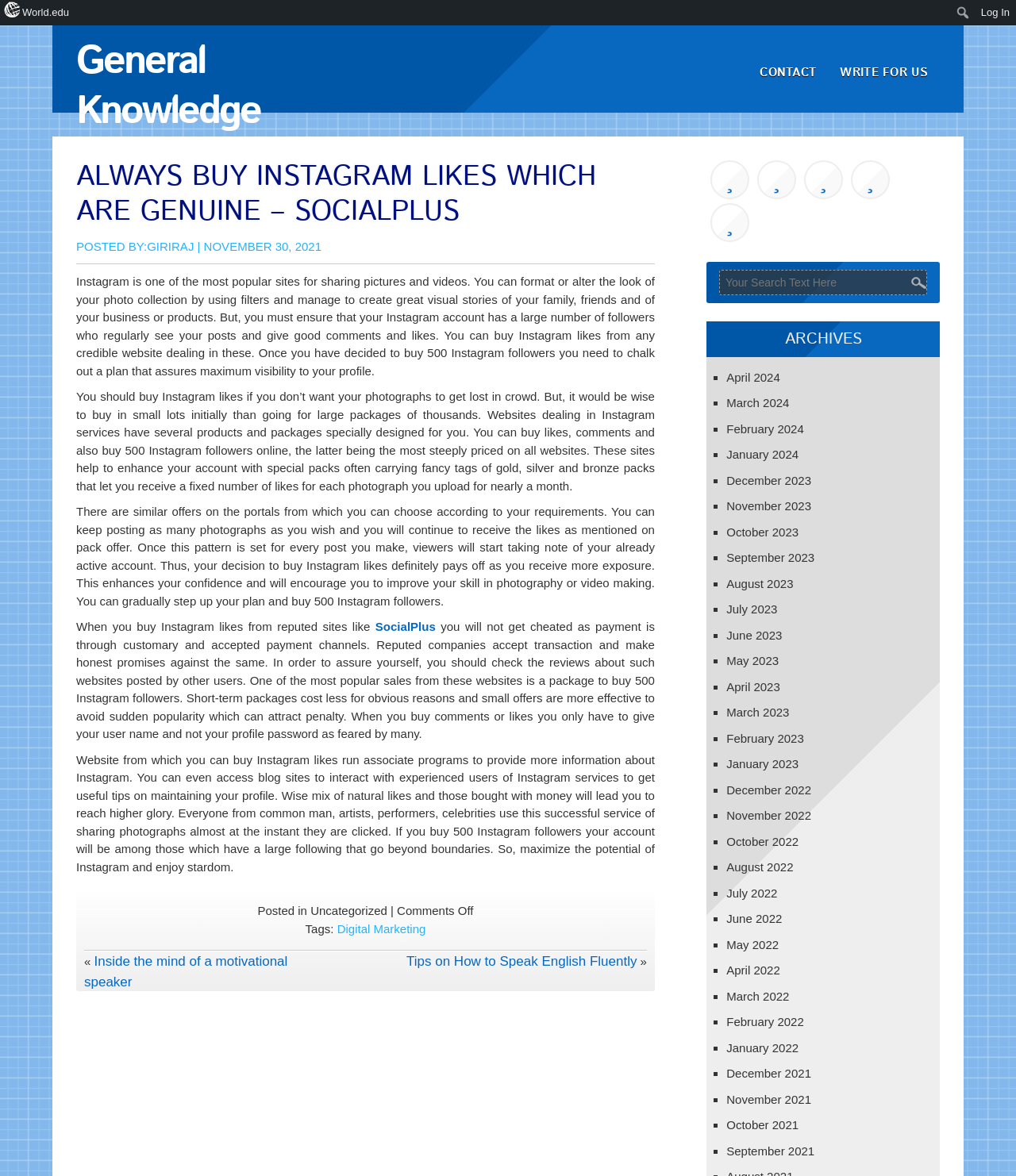Please identify the bounding box coordinates of the clickable element to fulfill the following instruction: "go to SocialPlus website". The coordinates should be four float numbers between 0 and 1, i.e., [left, top, right, bottom].

[0.369, 0.527, 0.429, 0.538]